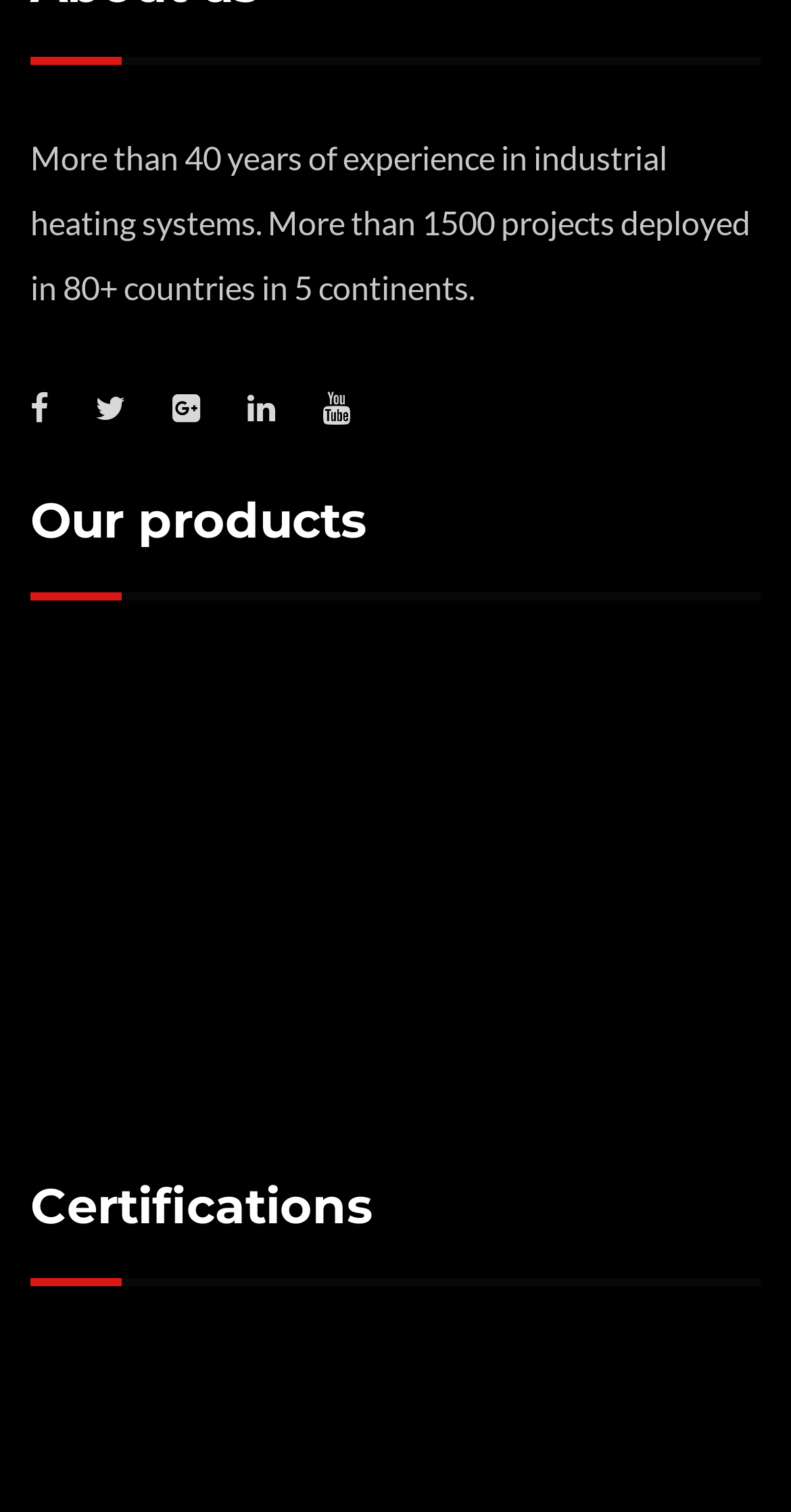Respond to the question below with a single word or phrase: What is the section below 'Our products'?

Certifications